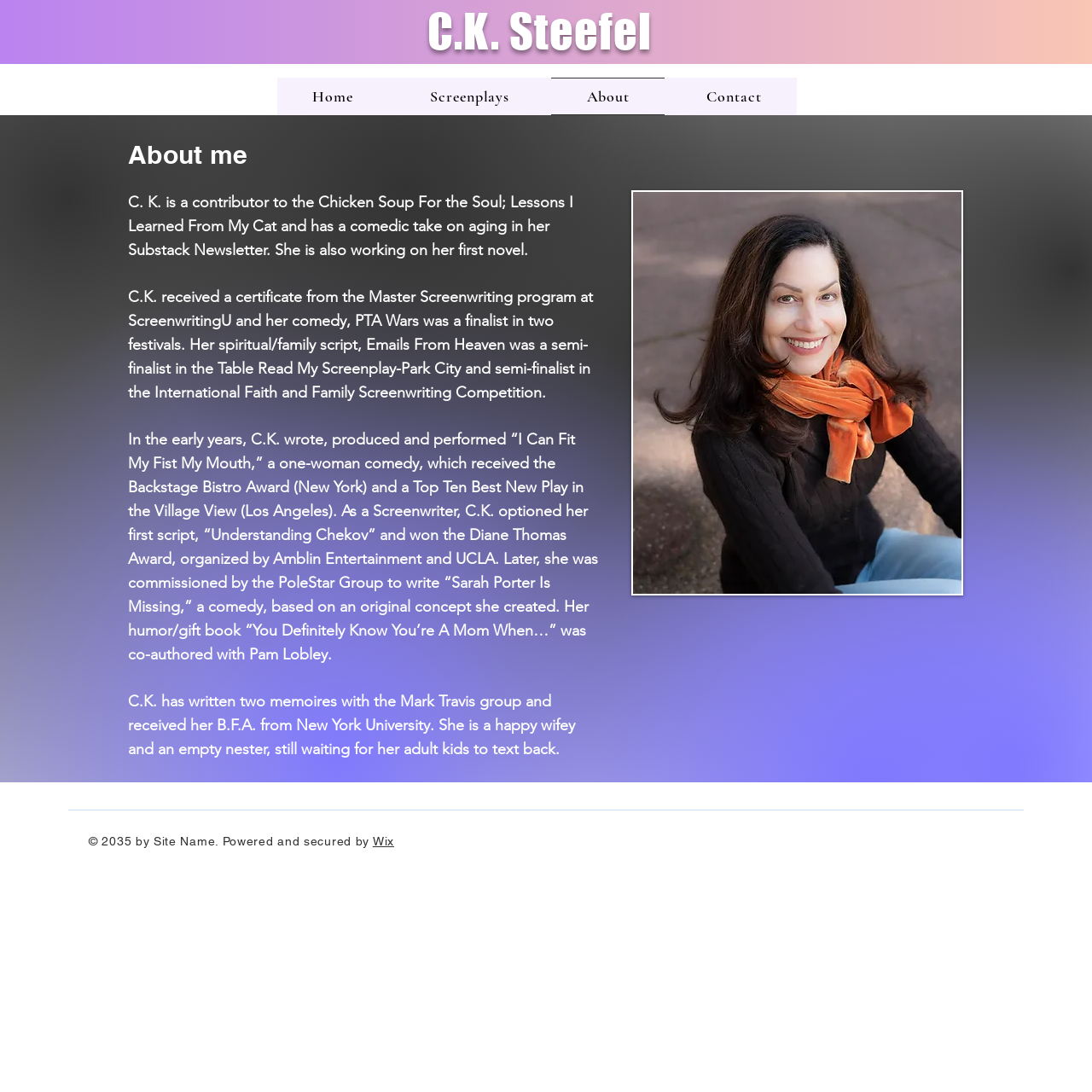Find the bounding box coordinates for the element described here: "C.K. Steefel".

[0.391, 0.003, 0.597, 0.054]